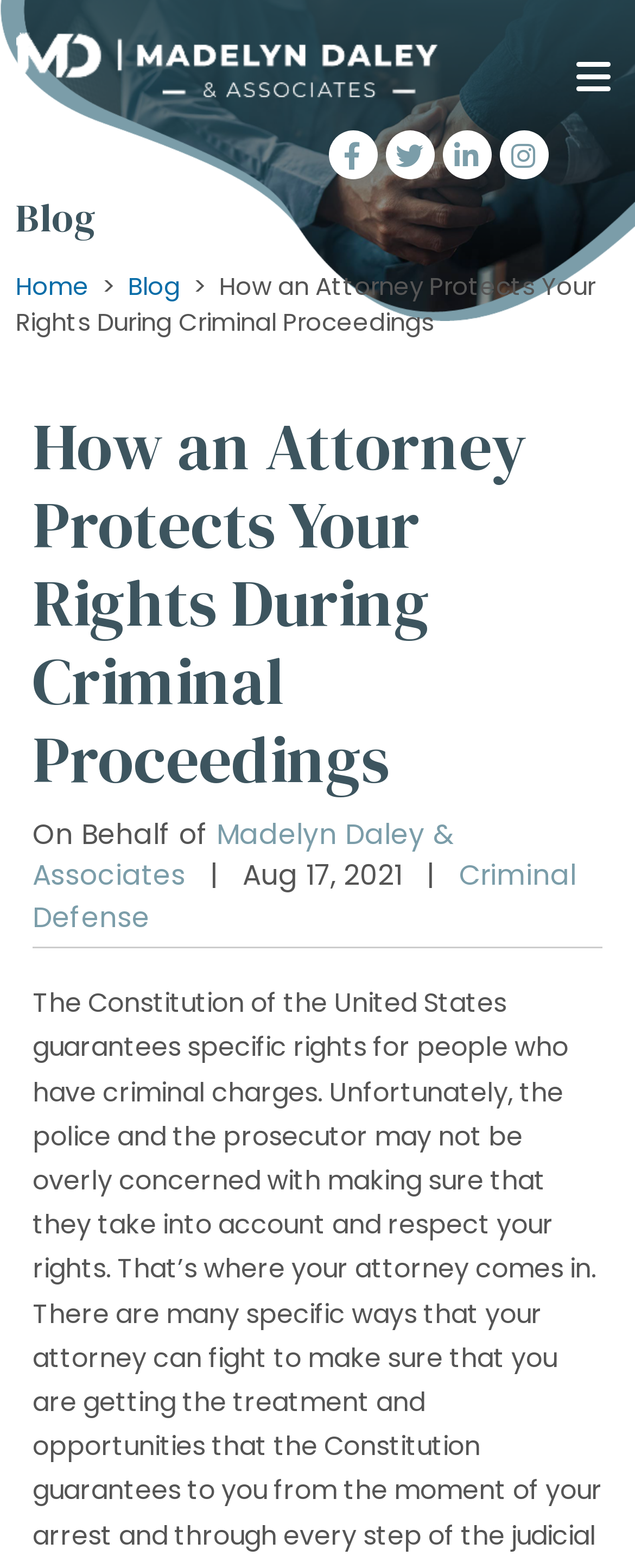What is the title of the blog post?
Look at the image and respond with a single word or a short phrase.

How an Attorney Protects Your Rights During Criminal Proceedings